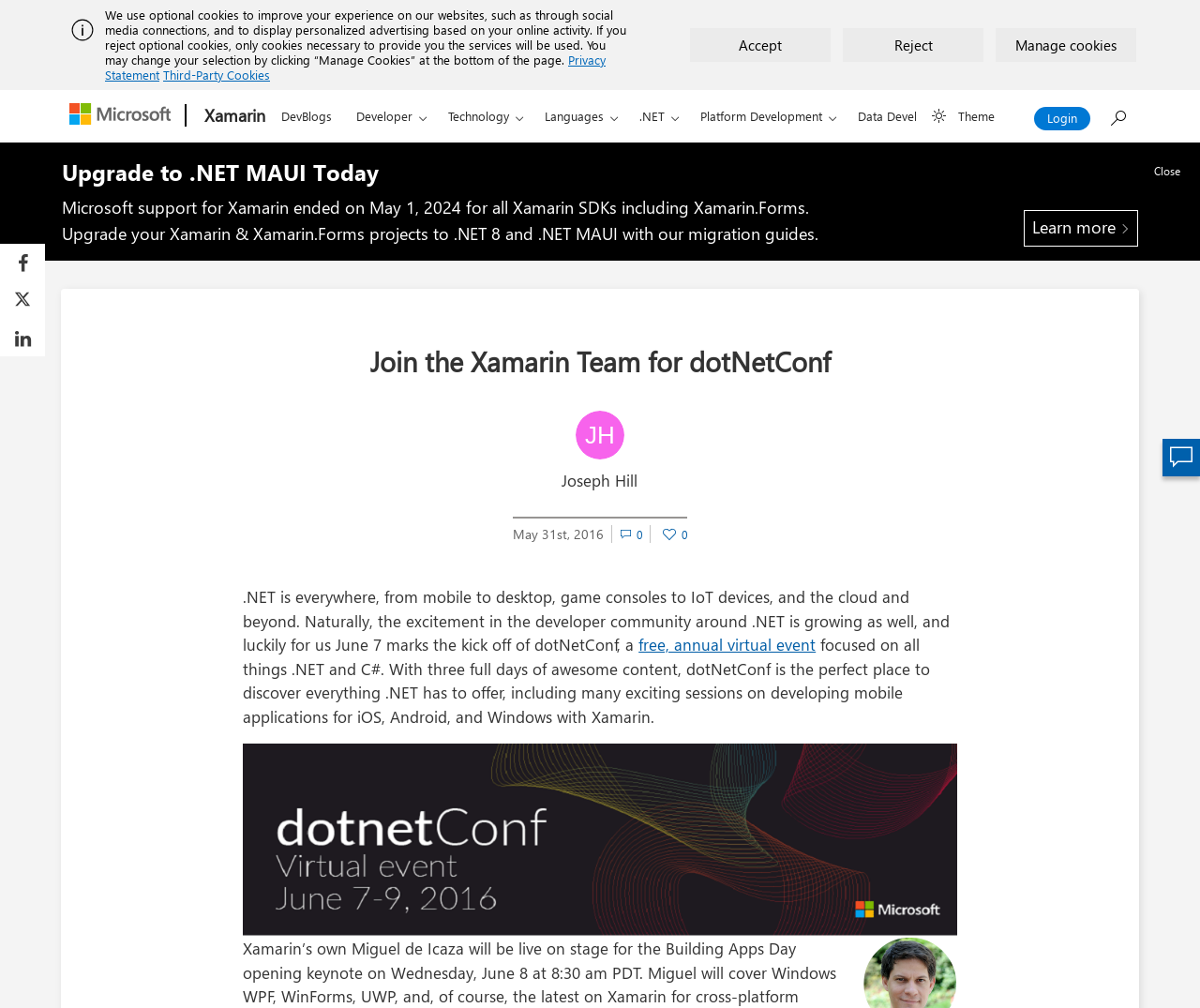Please identify the bounding box coordinates of where to click in order to follow the instruction: "Read the blog post 'BLOGGER BY NURTURE OR BLOGGER BY NATURE?'".

None